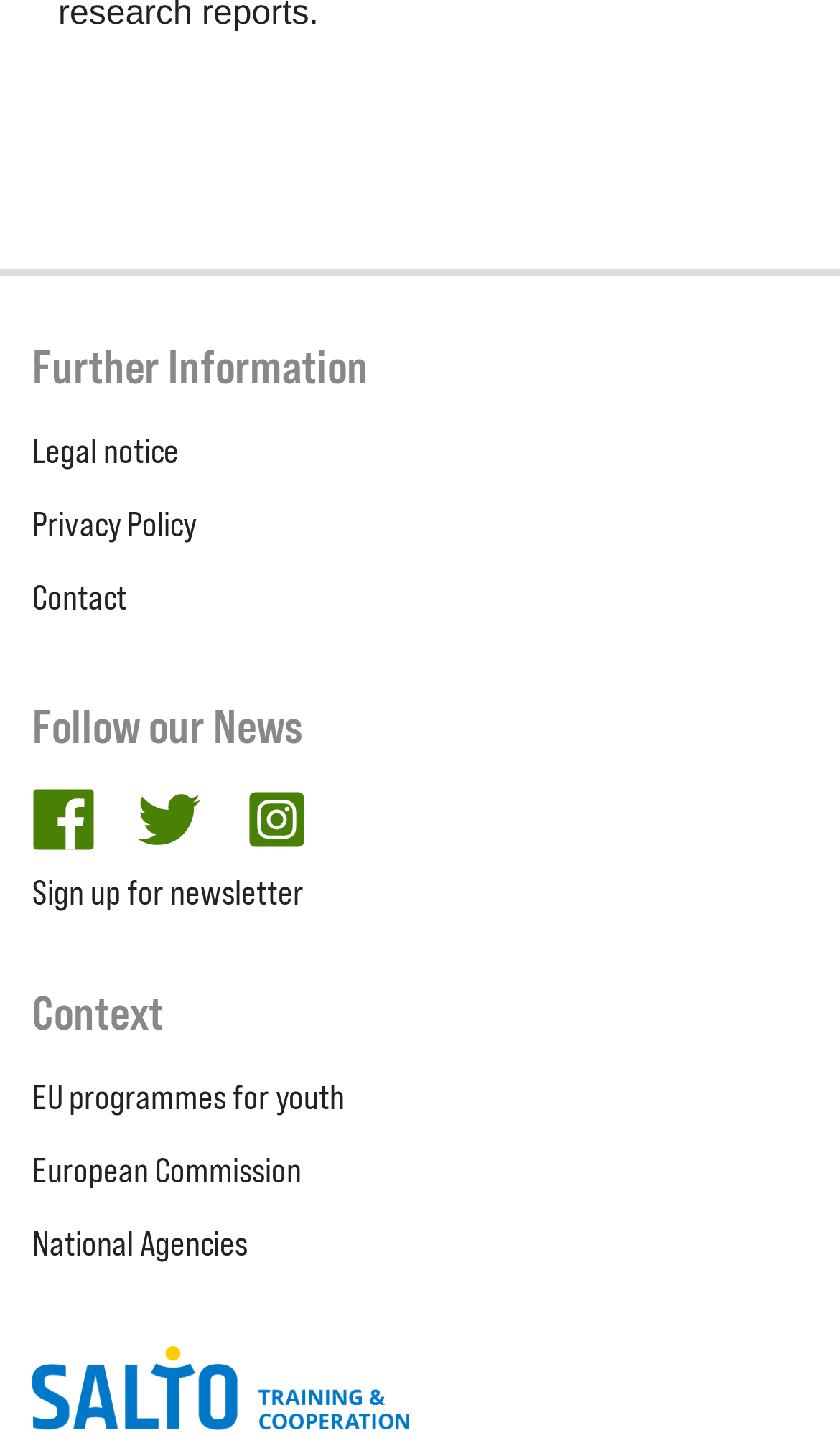Could you provide the bounding box coordinates for the portion of the screen to click to complete this instruction: "Search for a keyword"?

None